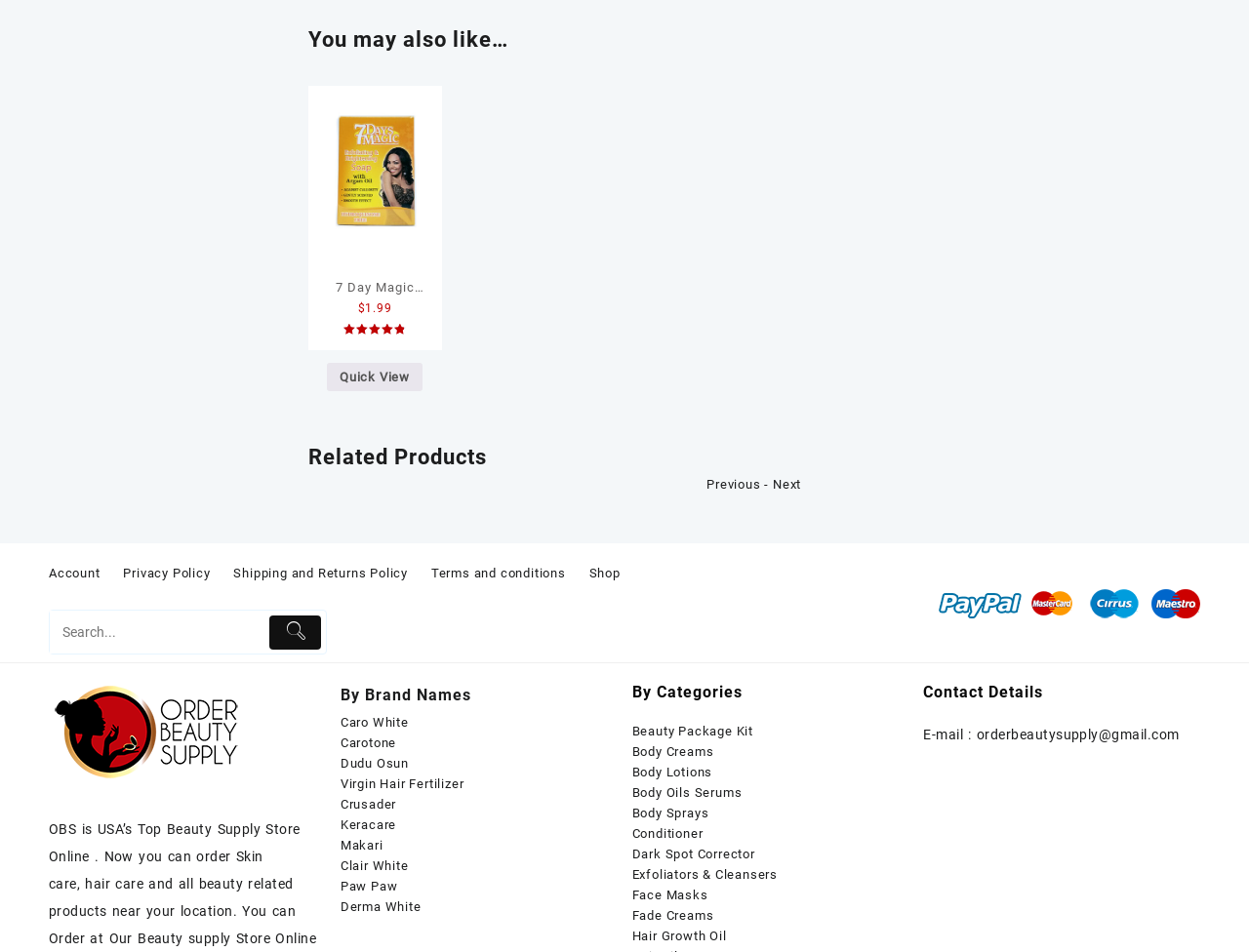Please pinpoint the bounding box coordinates for the region I should click to adhere to this instruction: "Go to account page".

[0.039, 0.594, 0.08, 0.609]